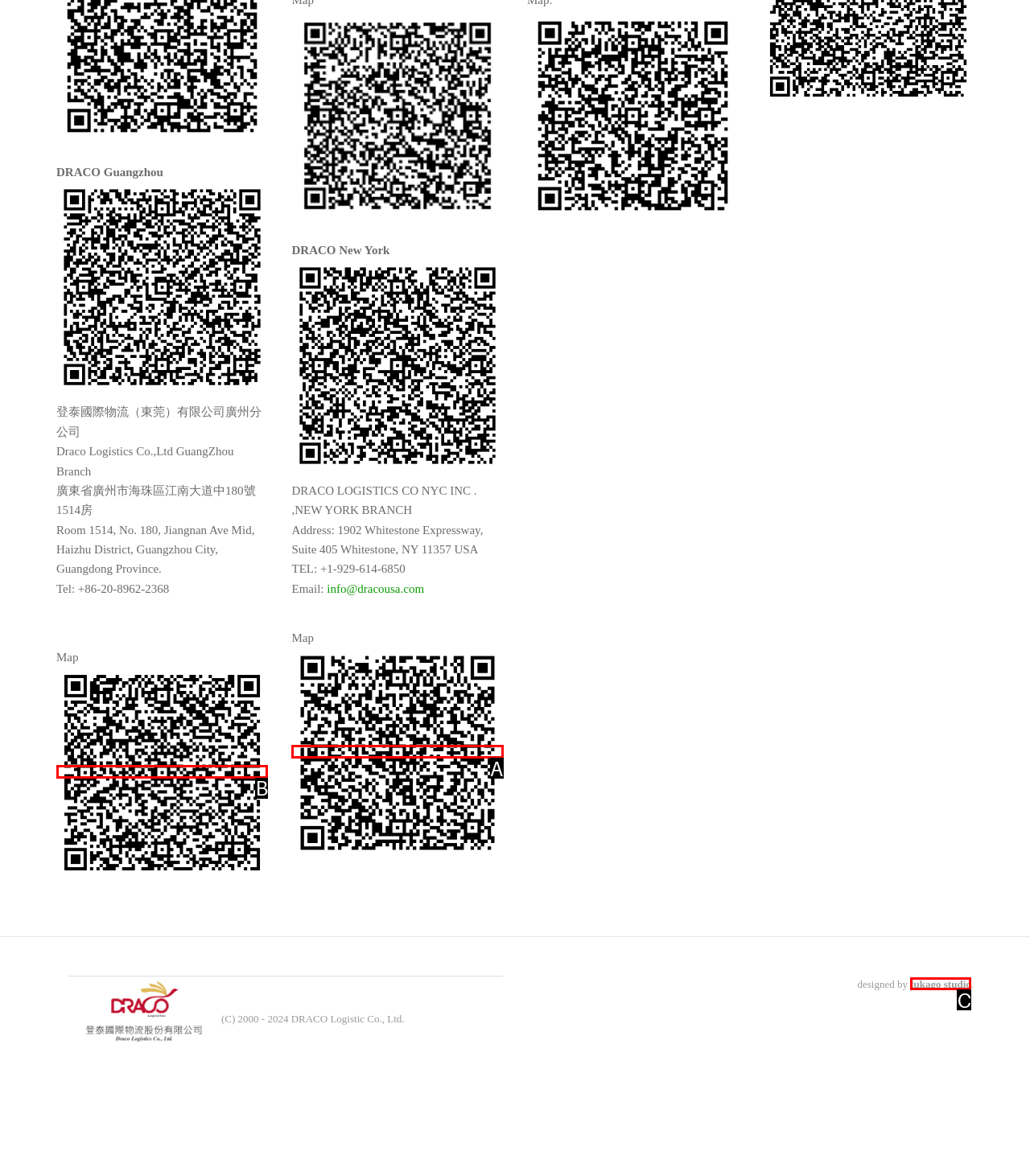Point out the option that aligns with the description: tukago studio
Provide the letter of the corresponding choice directly.

C